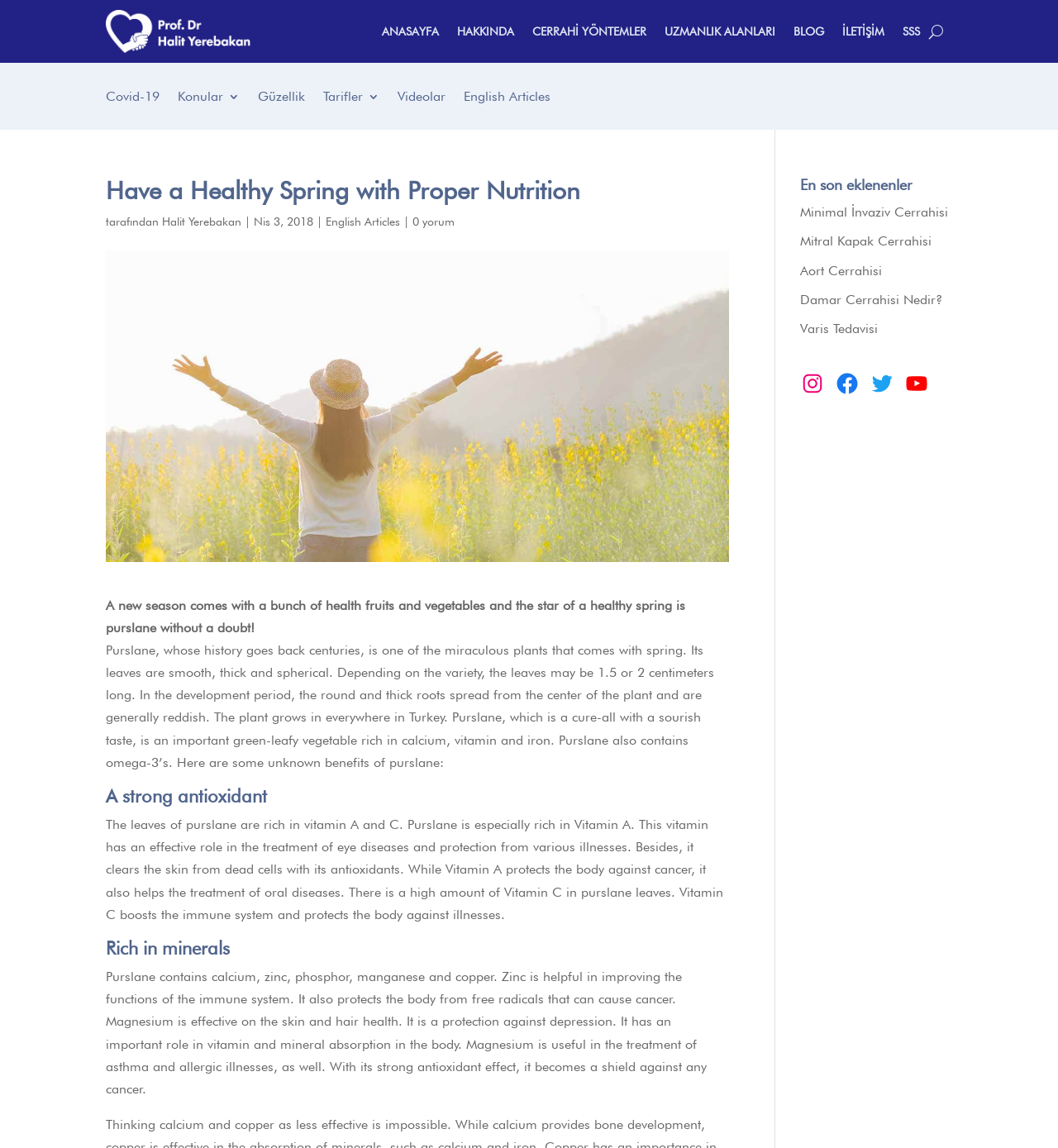Locate the UI element described as follows: "CERRAHİ YÖNTEMLER". Return the bounding box coordinates as four float numbers between 0 and 1 in the order [left, top, right, bottom].

[0.503, 0.0, 0.611, 0.055]